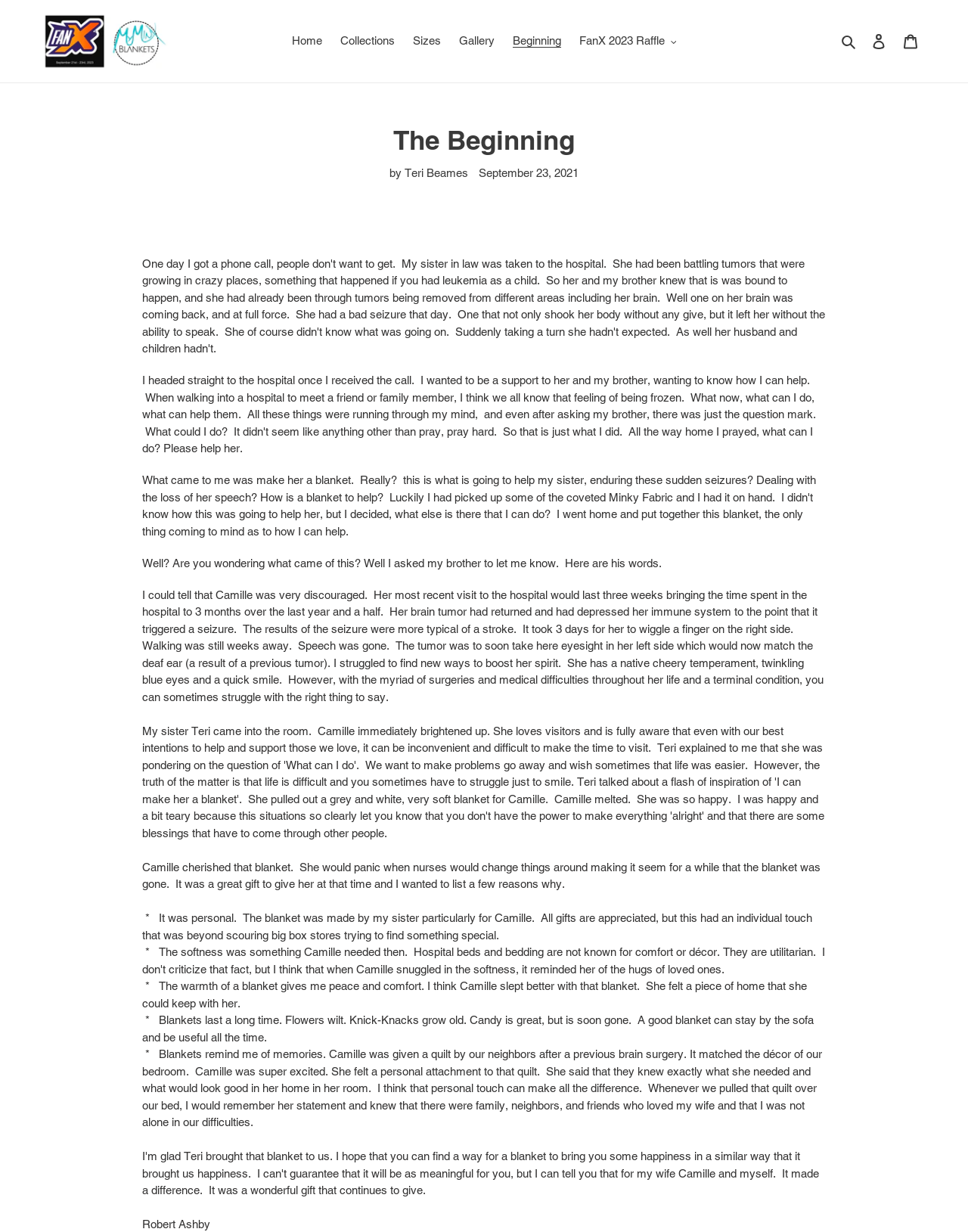Provide a brief response to the question below using a single word or phrase: 
How long did Camille spend in the hospital over the last year and a half?

3 months